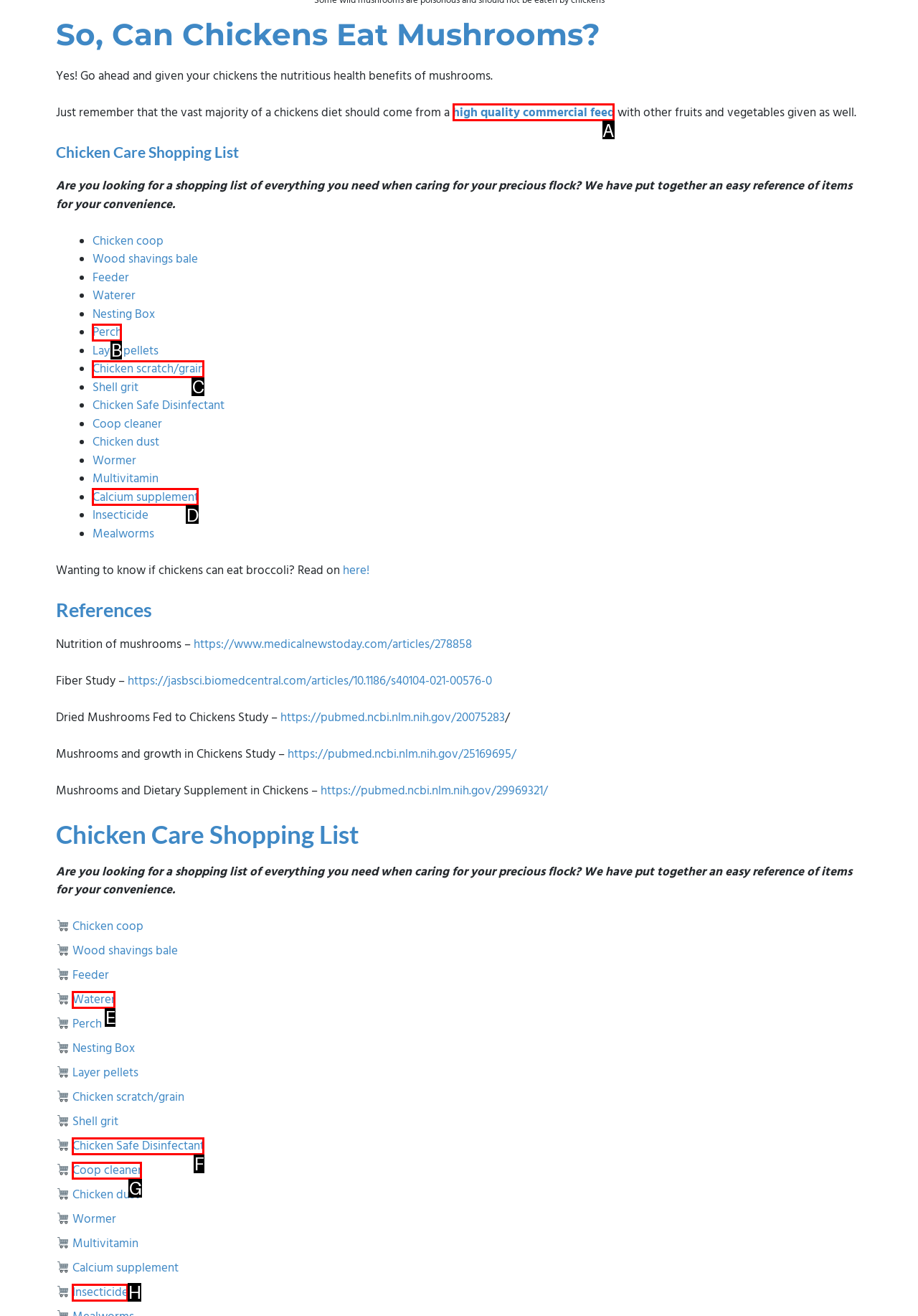Indicate the letter of the UI element that should be clicked to accomplish the task: Click on 'high quality commercial feed'. Answer with the letter only.

A